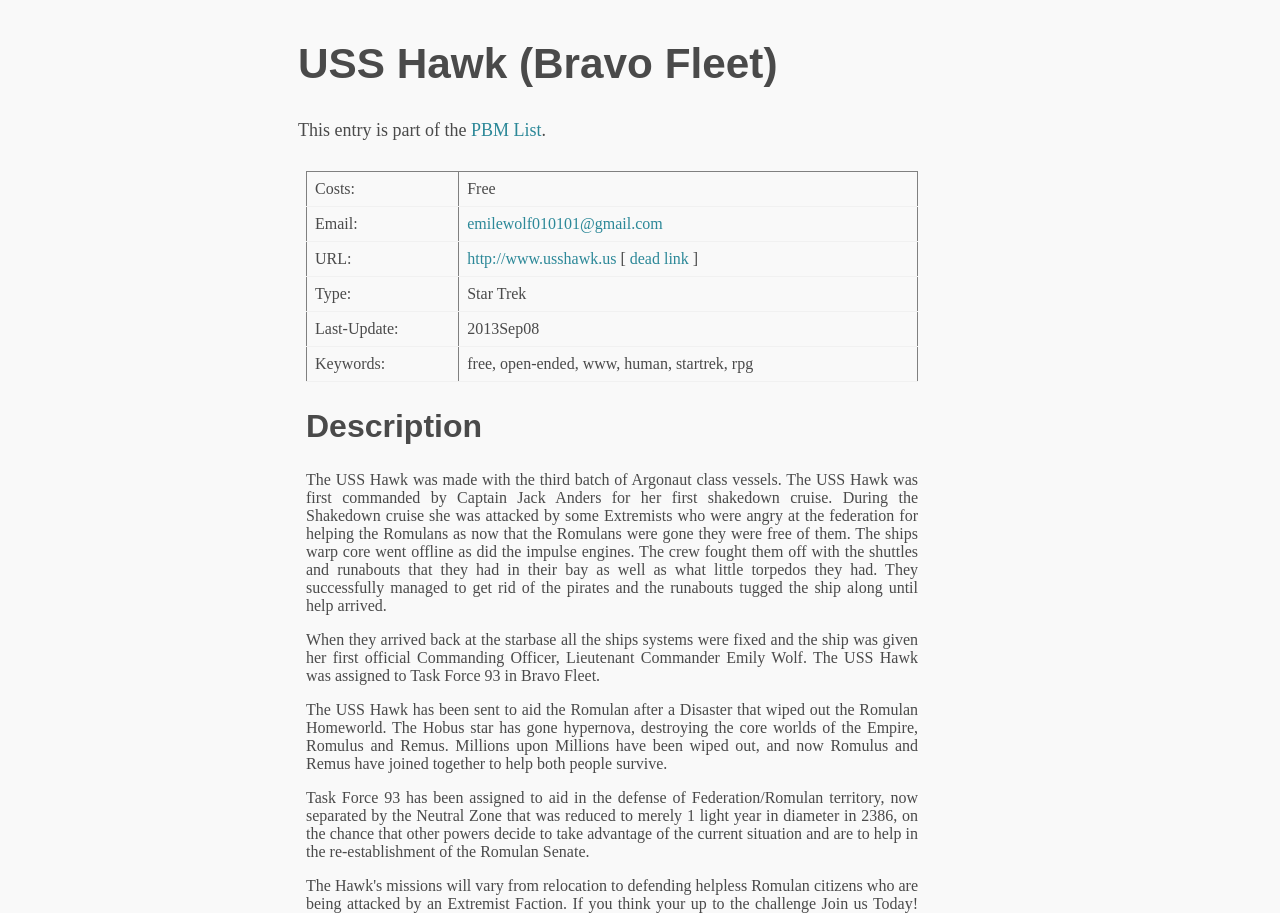What is the URL of the USS Hawk's website?
Carefully analyze the image and provide a detailed answer to the question.

I found the URL by looking at the table with the gridcells, specifically the row with the label 'URL:' and the corresponding gridcell with the URL 'http://www.usshawk.us'.